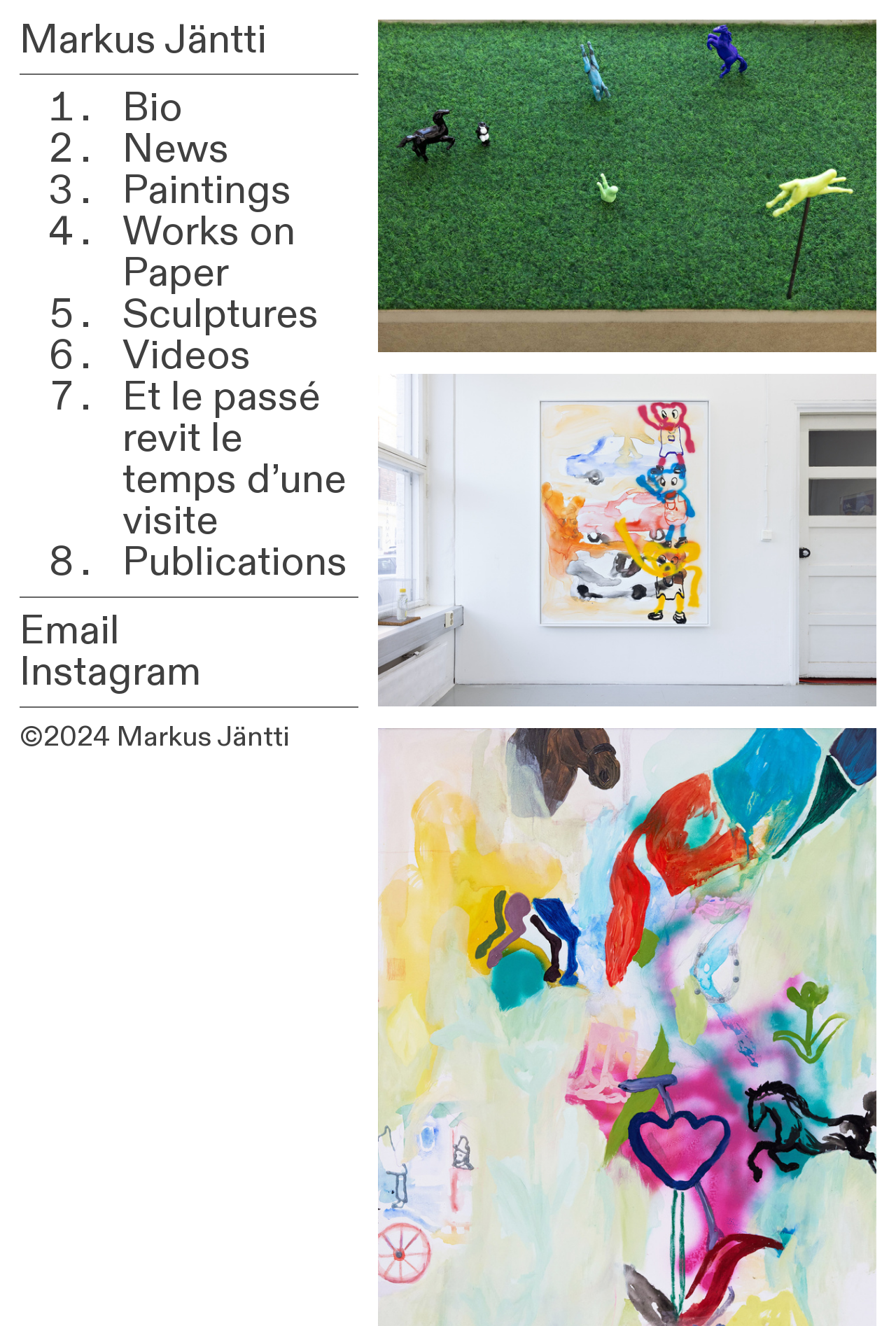Identify the bounding box for the UI element described as: "Markus Jäntti". The coordinates should be four float numbers between 0 and 1, i.e., [left, top, right, bottom].

[0.022, 0.009, 0.297, 0.05]